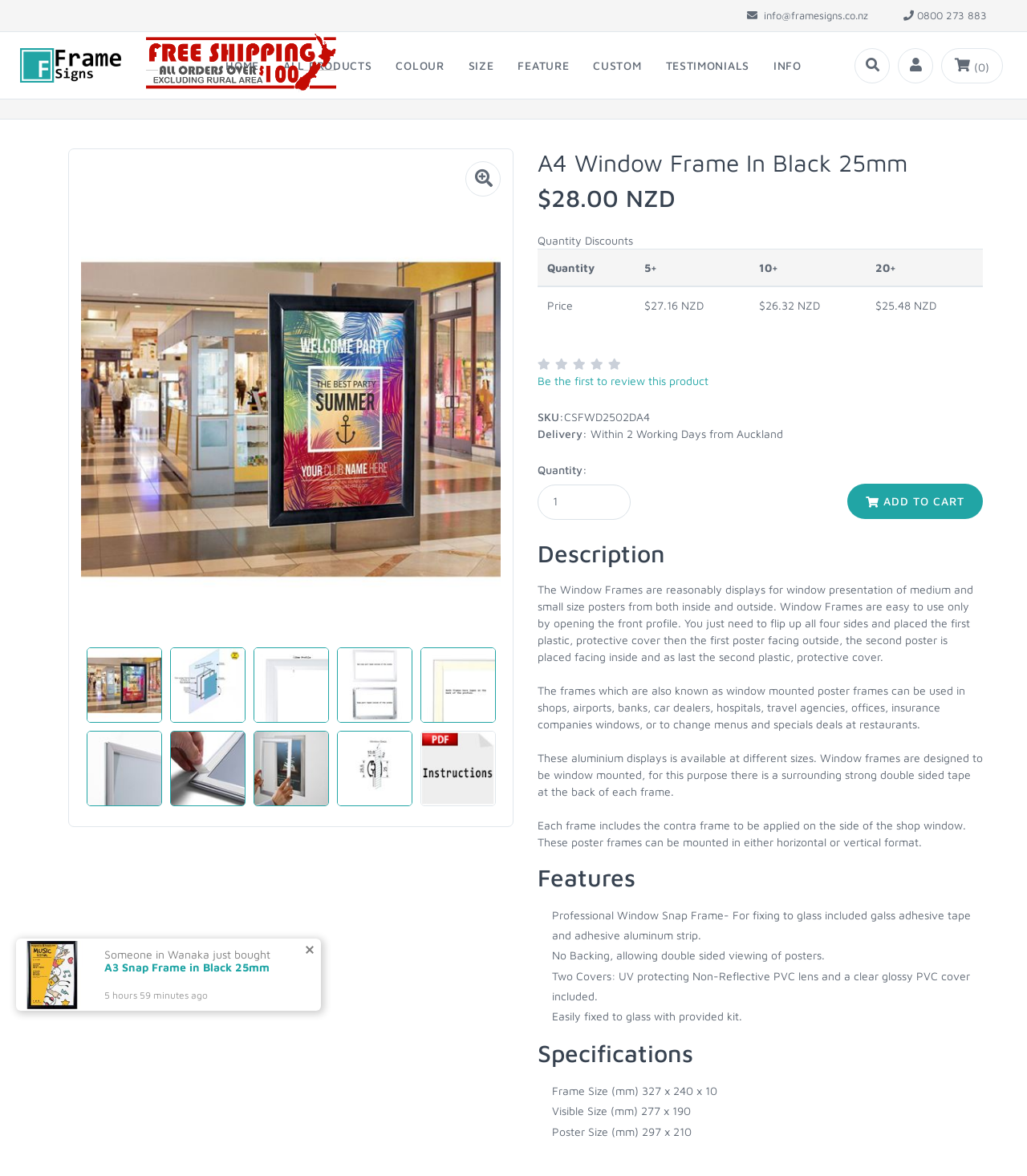Locate the bounding box coordinates of the clickable element to fulfill the following instruction: "View the product image". Provide the coordinates as four float numbers between 0 and 1 in the format [left, top, right, bottom].

[0.079, 0.177, 0.488, 0.534]